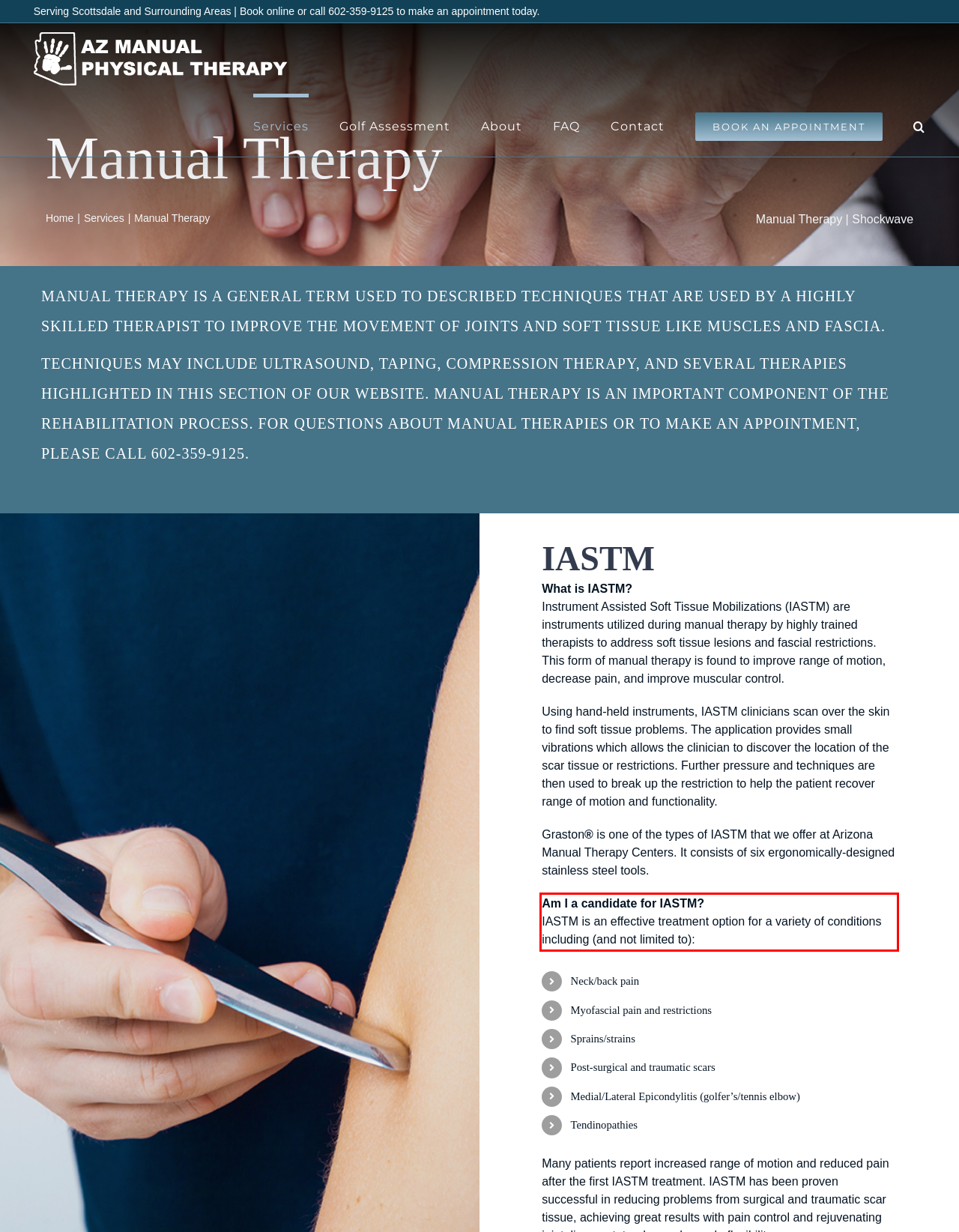Within the provided webpage screenshot, find the red rectangle bounding box and perform OCR to obtain the text content.

Am I a candidate for IASTM? IASTM is an effective treatment option for a variety of conditions including (and not limited to):